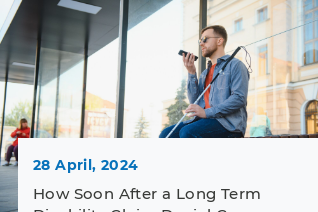Based on the image, please elaborate on the answer to the following question:
What is the date shown in the image?

The image includes a date, which is April 28, 2024, indicating that the scene is set on this specific day. This date is likely relevant to the context of the blog post, which discusses long-term disability claims.